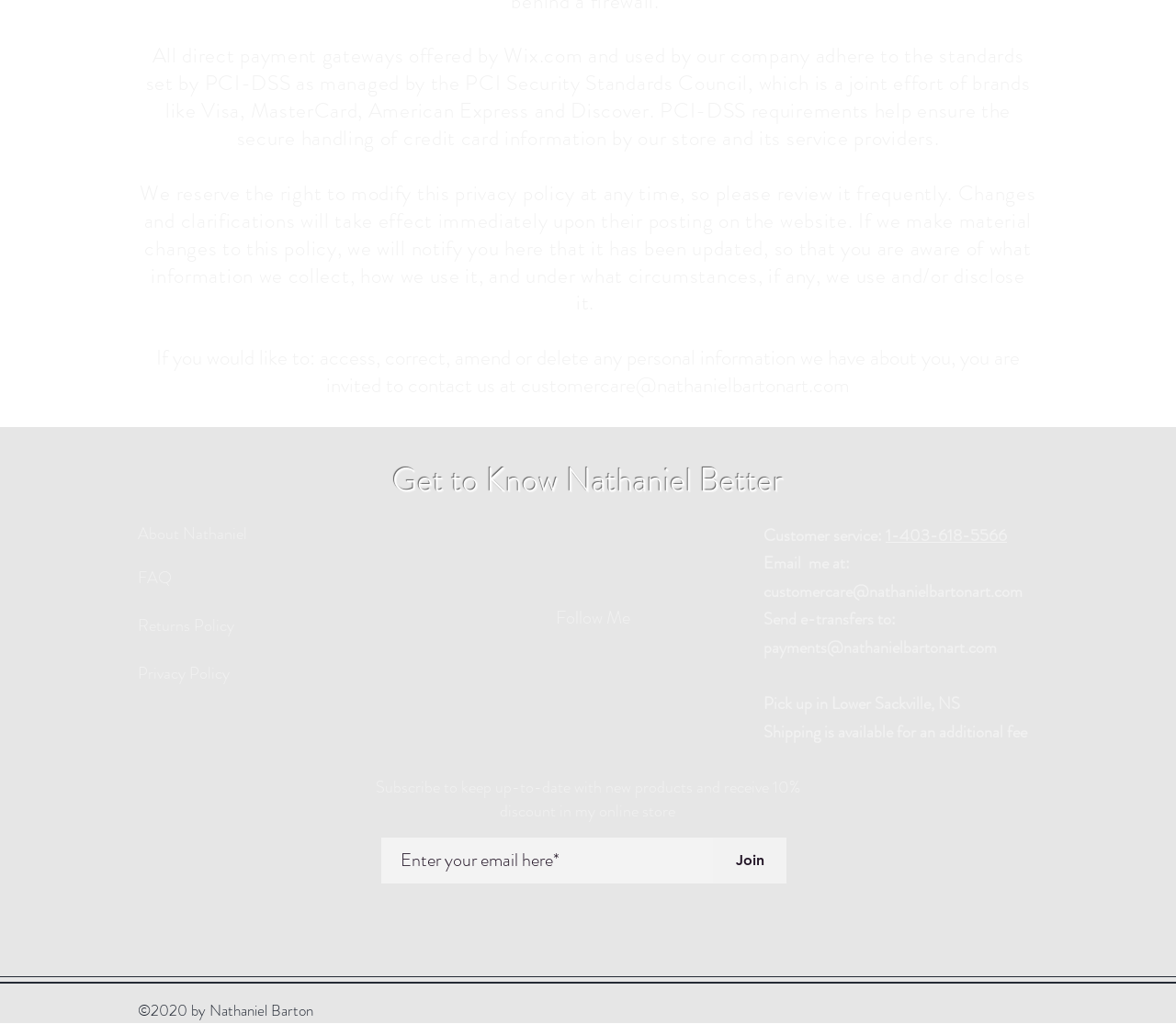What is the location for pickup?
Provide a short answer using one word or a brief phrase based on the image.

Lower Sackville, NS